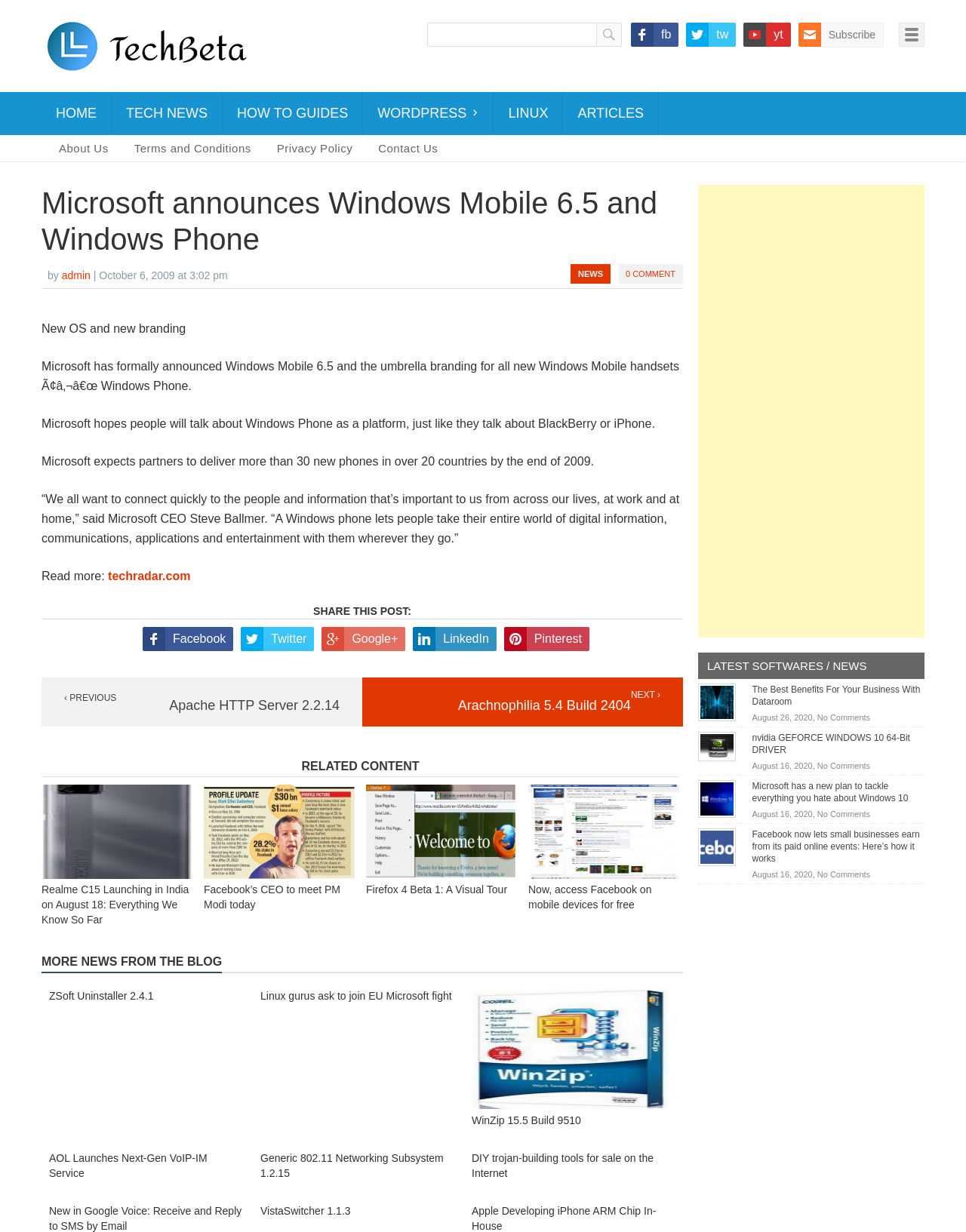Could you find the bounding box coordinates of the clickable area to complete this instruction: "Share this post on Facebook"?

[0.148, 0.509, 0.242, 0.529]